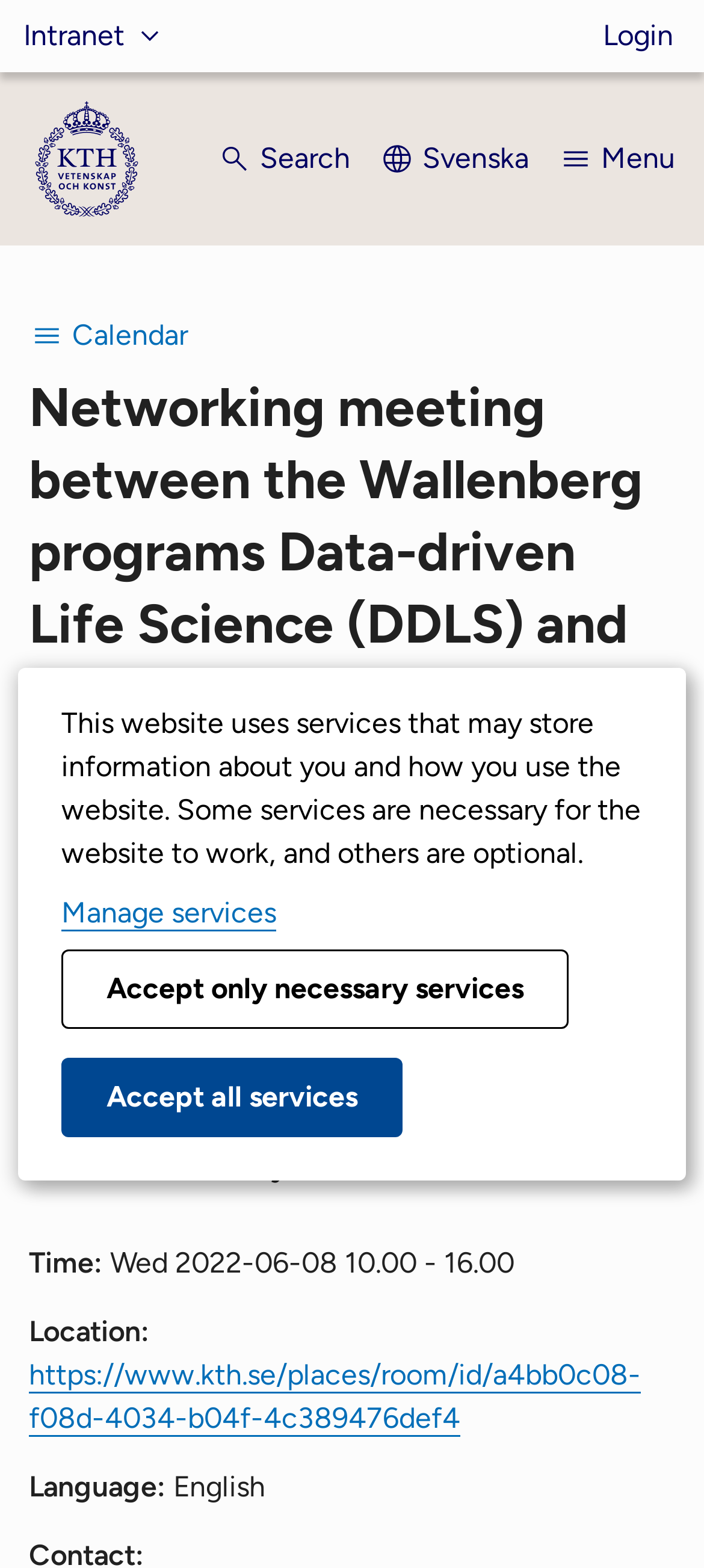Could you locate the bounding box coordinates for the section that should be clicked to accomplish this task: "Visit Facebook page".

None